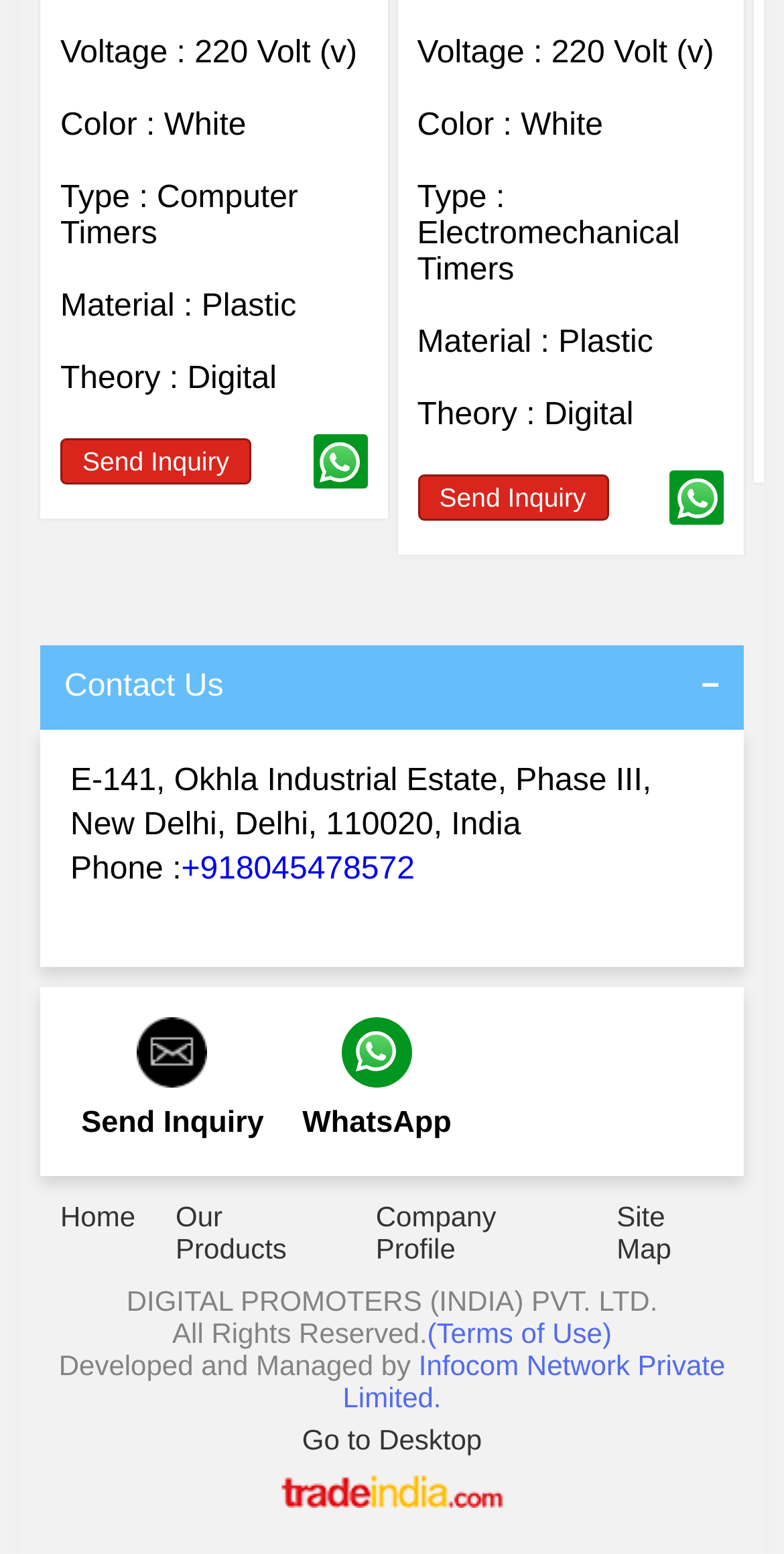Please predict the bounding box coordinates of the element's region where a click is necessary to complete the following instruction: "Click Send Inquiry". The coordinates should be represented by four float numbers between 0 and 1, i.e., [left, top, right, bottom].

[0.077, 0.282, 0.321, 0.312]